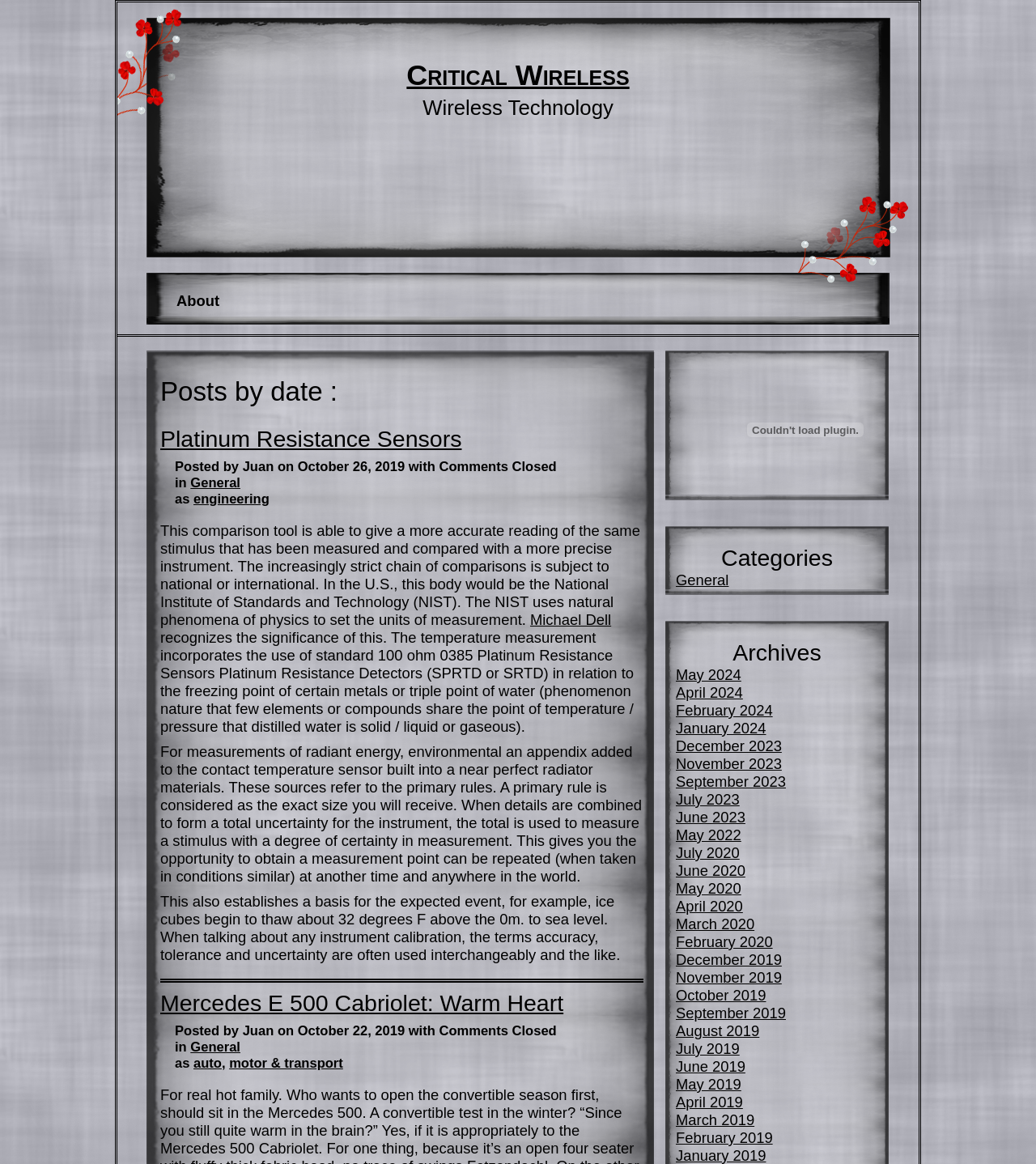Given the description of the UI element: "November 2019", predict the bounding box coordinates in the form of [left, top, right, bottom], with each value being a float between 0 and 1.

[0.652, 0.832, 0.755, 0.847]